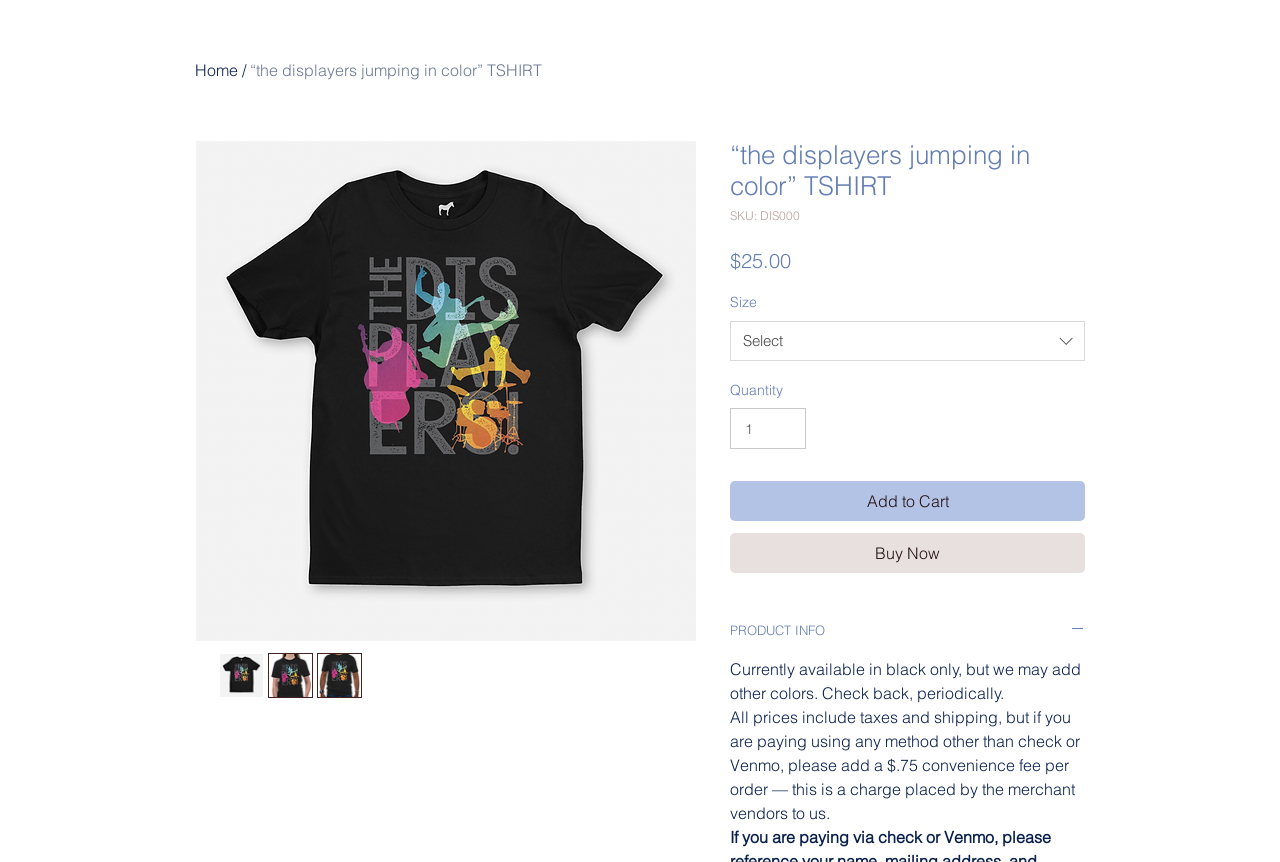Please determine the headline of the webpage and provide its content.

“the displayers jumping in color” TSHIRT